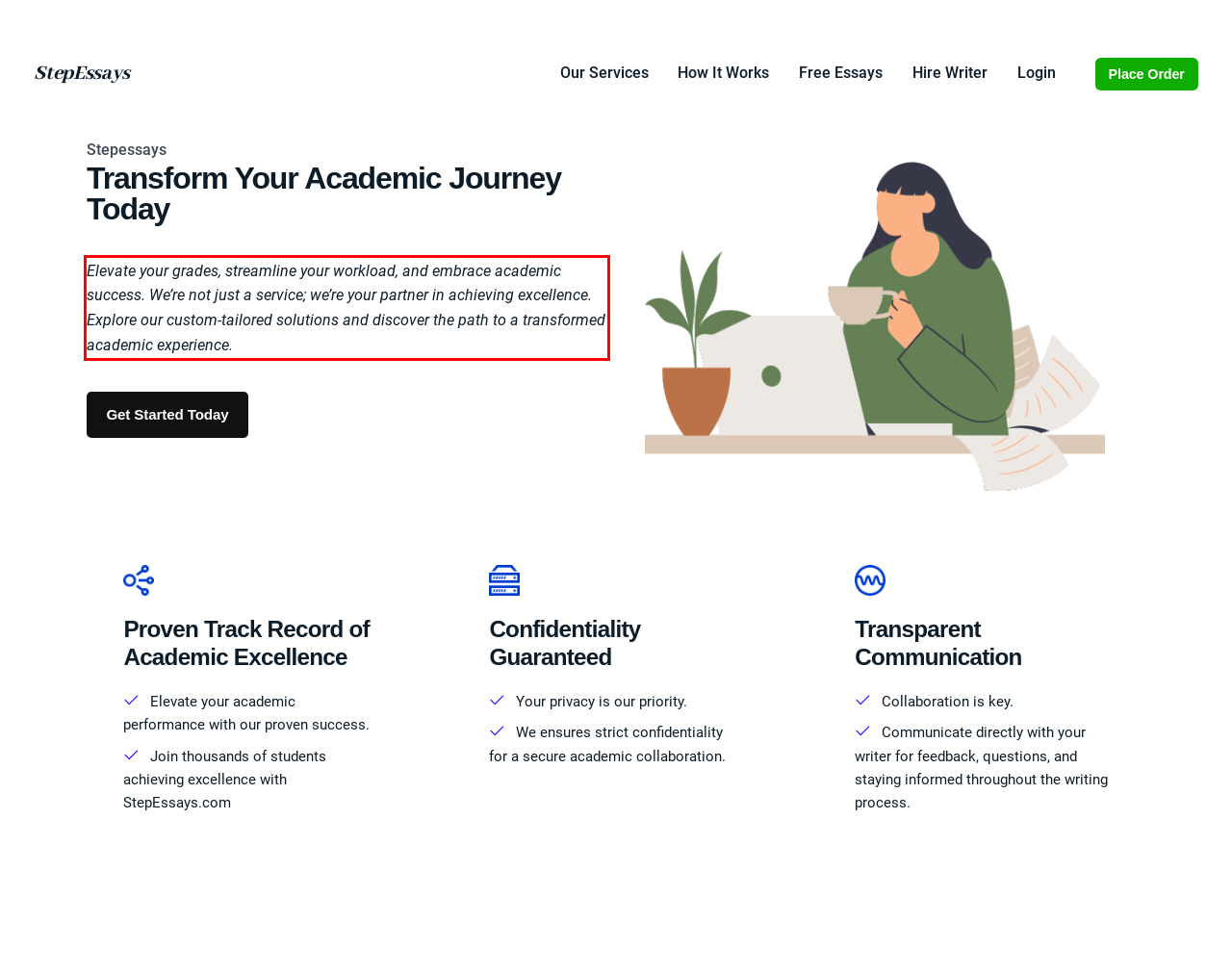You are given a screenshot with a red rectangle. Identify and extract the text within this red bounding box using OCR.

Elevate your grades, streamline your workload, and embrace academic success. We’re not just a service; we’re your partner in achieving excellence. Explore our custom-tailored solutions and discover the path to a transformed academic experience.